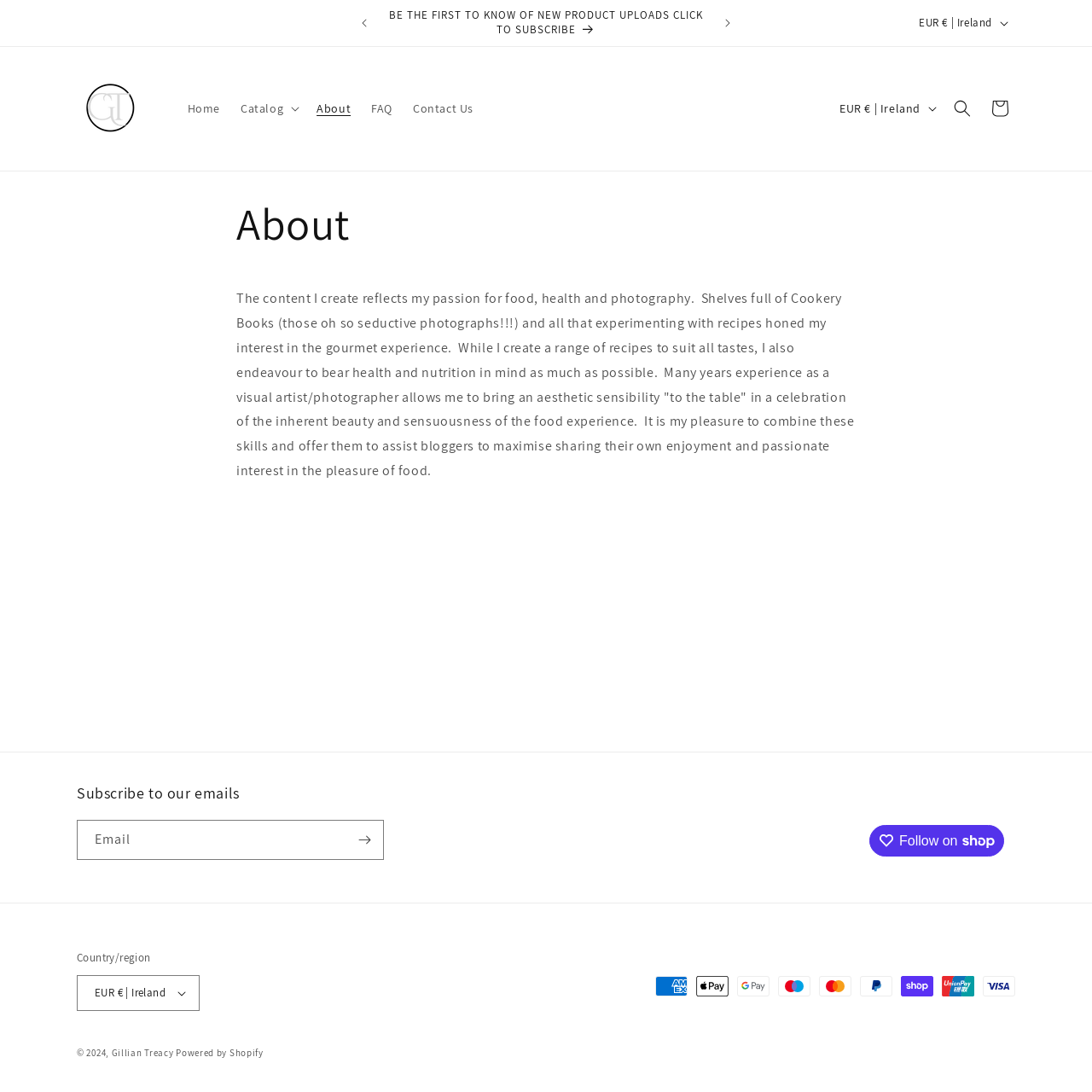What payment methods are accepted?
Utilize the information in the image to give a detailed answer to the question.

The payment methods accepted are indicated by the images of various payment methods, including American Express, Apple Pay, Google Pay, Maestro, Mastercard, PayPal, Shop Pay, Union Pay, and Visa, at the bottom of the page.